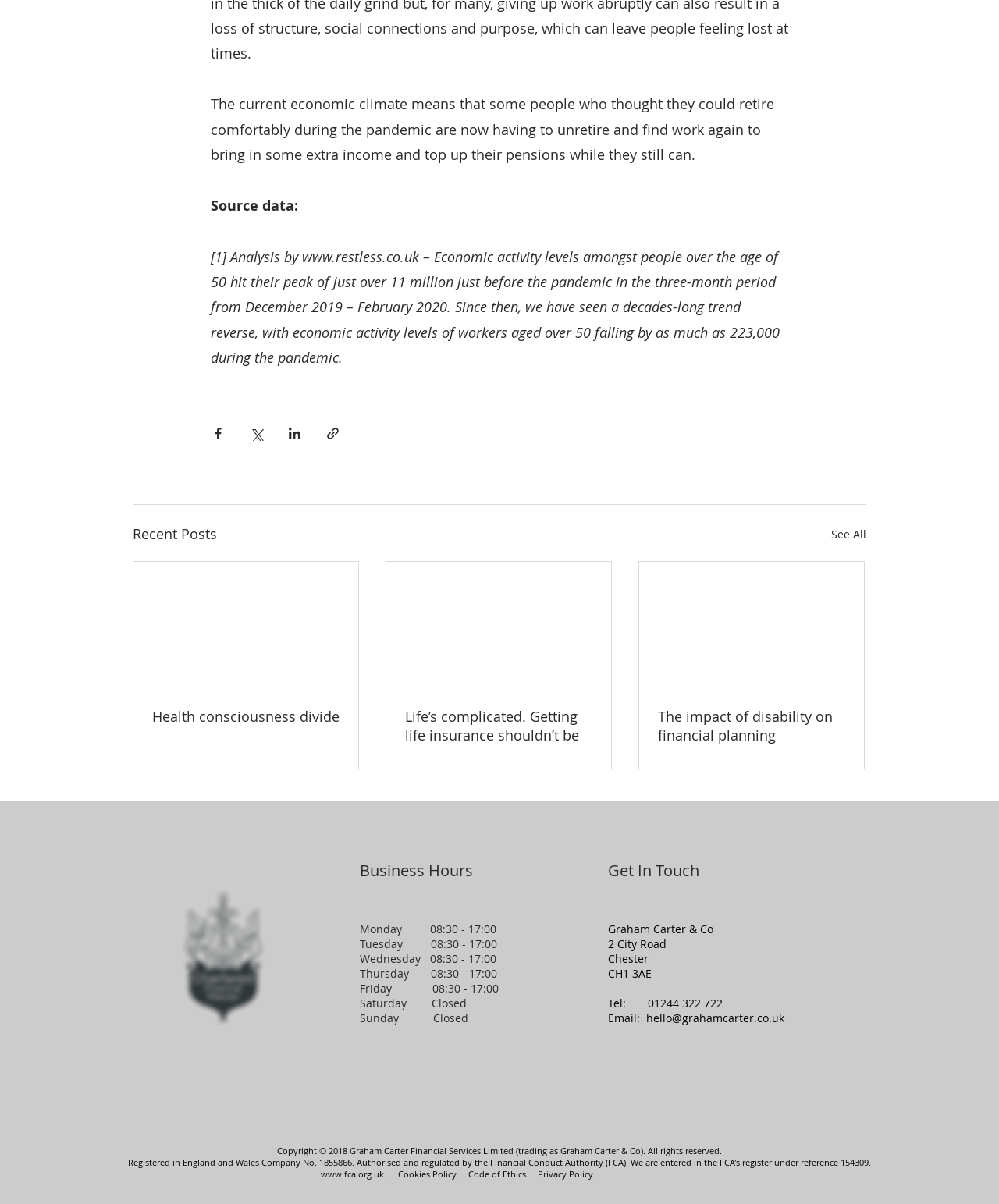Please mark the bounding box coordinates of the area that should be clicked to carry out the instruction: "See all recent posts".

[0.832, 0.434, 0.867, 0.453]